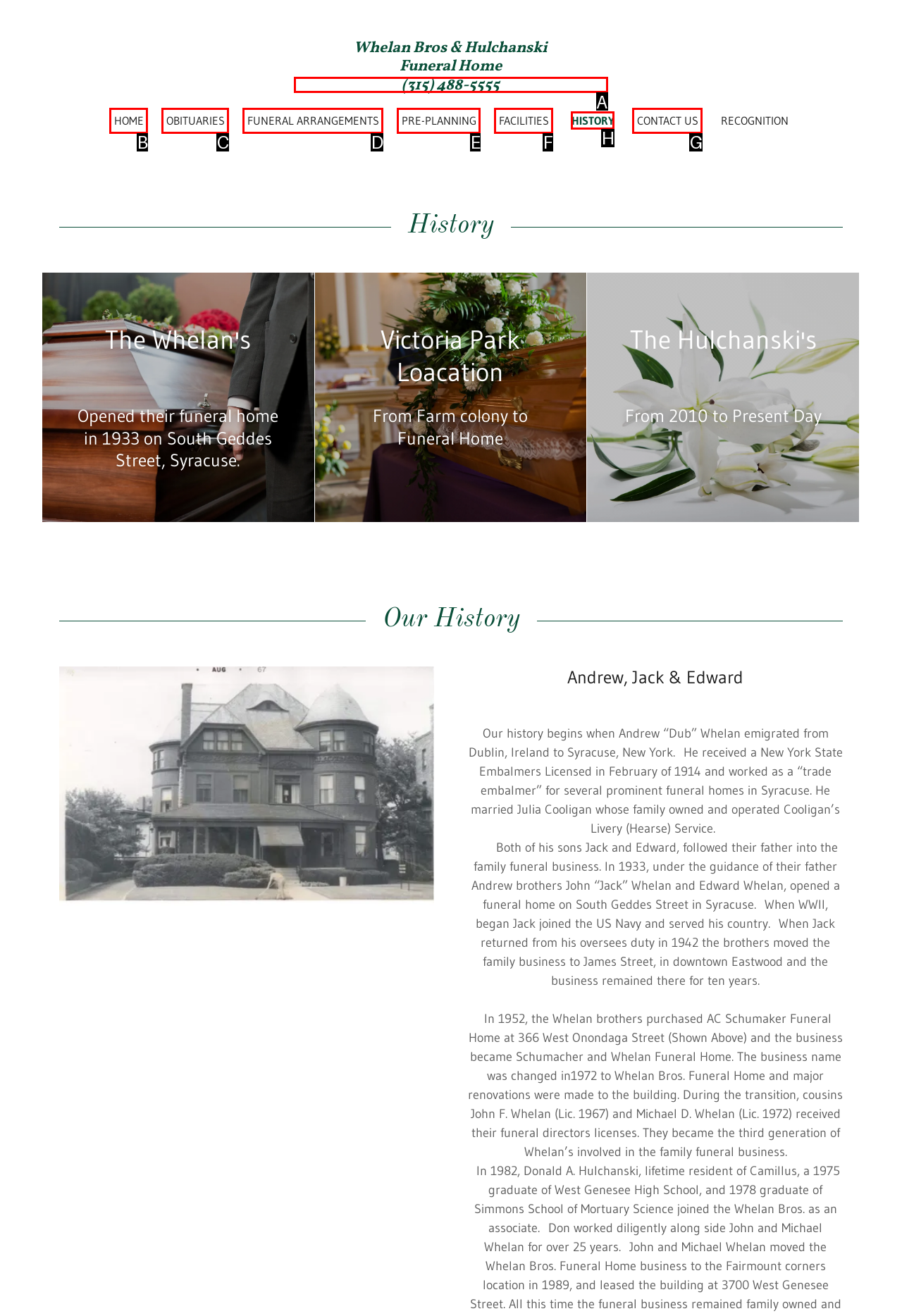Determine which HTML element should be clicked for this task: Read about HISTORY
Provide the option's letter from the available choices.

H